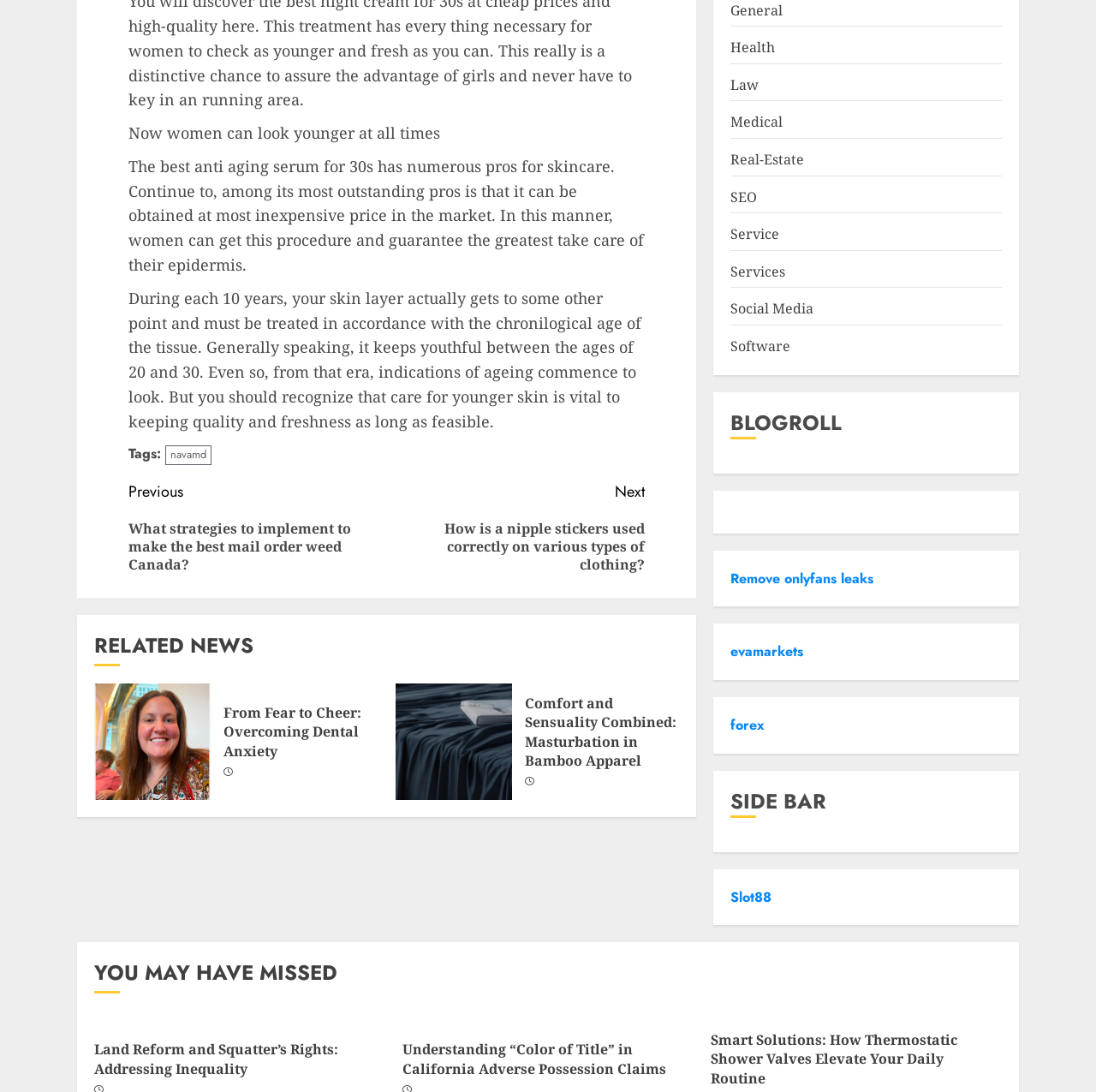Could you highlight the region that needs to be clicked to execute the instruction: "Visit the 'Previous post: What strategies to implement to make the best mail order weed Canada?' page"?

[0.117, 0.439, 0.353, 0.532]